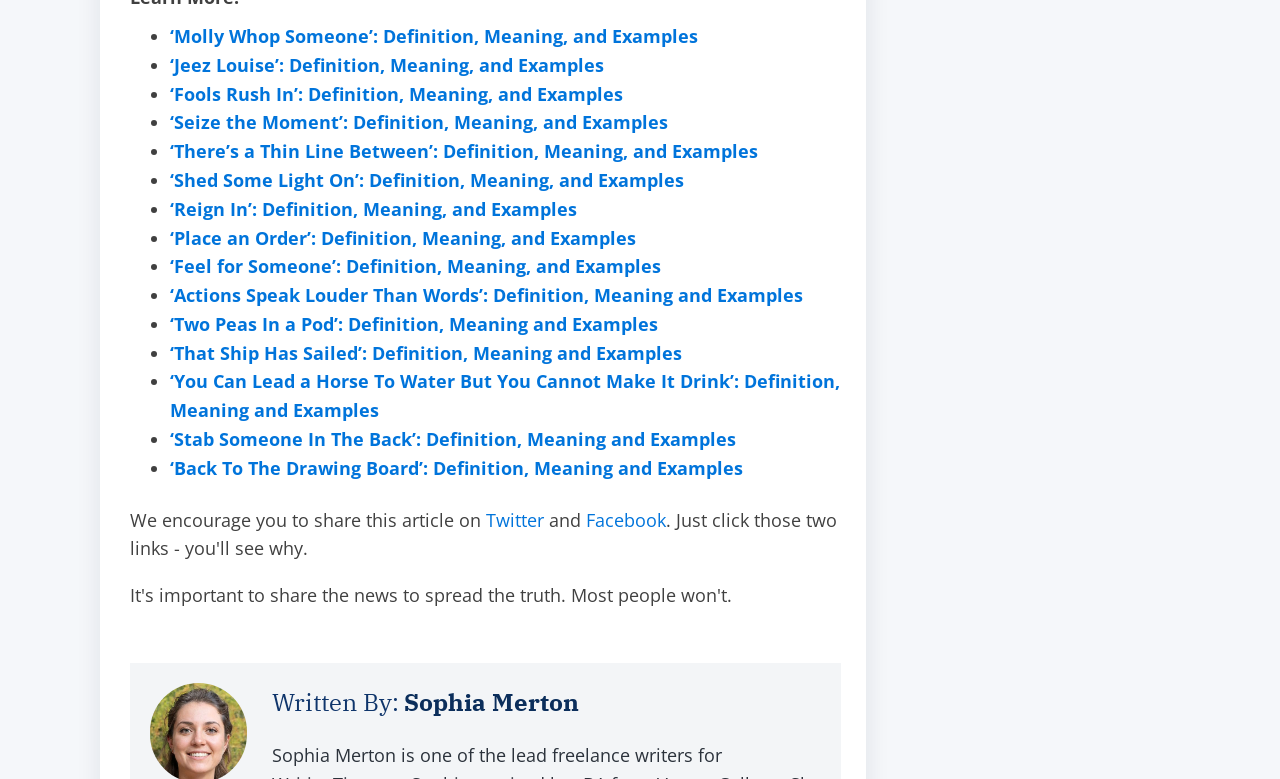Please respond to the question using a single word or phrase:
What is the first idiom listed on this webpage?

'Molly Whop Someone'